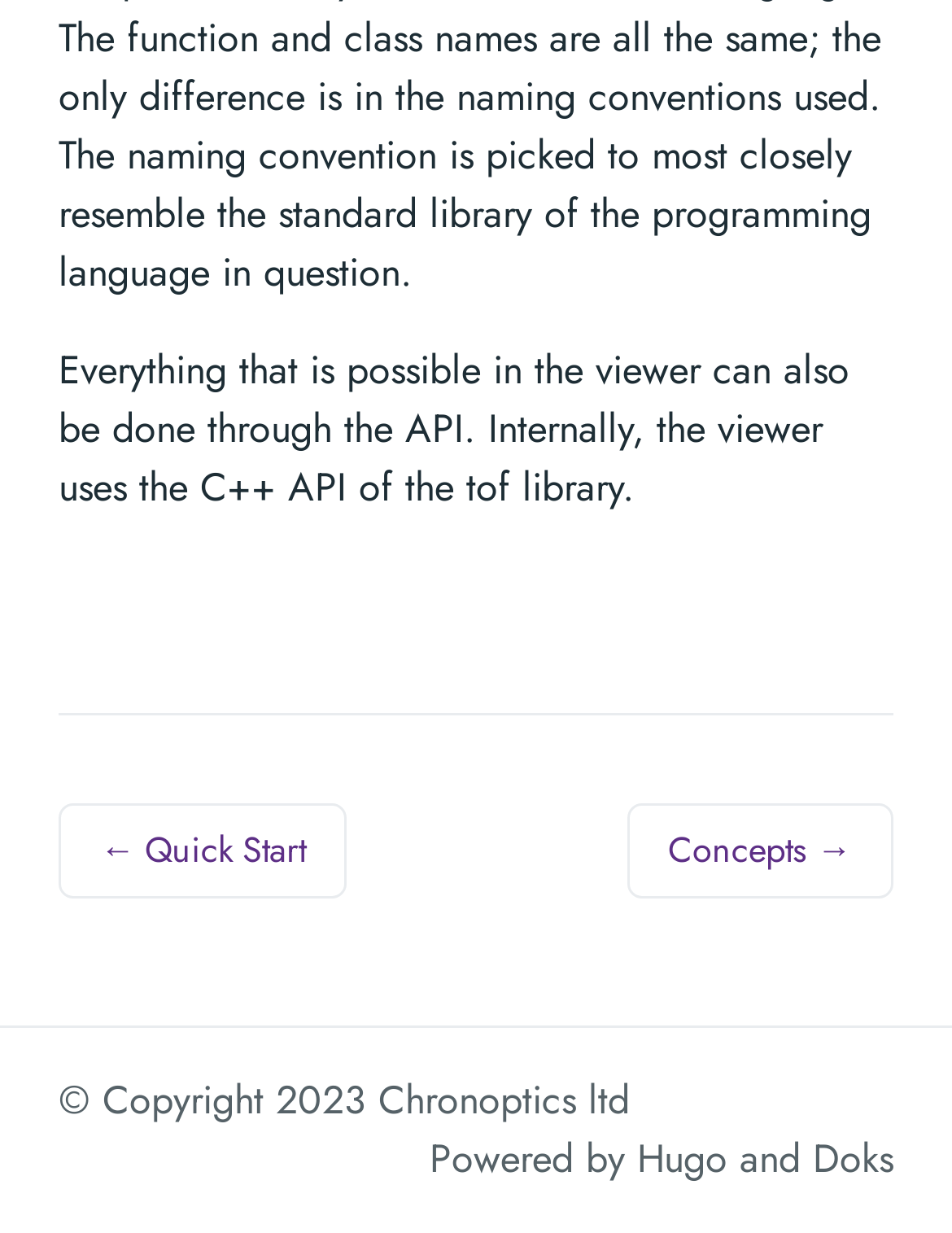Determine the bounding box for the UI element that matches this description: "Concepts →".

[0.658, 0.643, 0.938, 0.737]